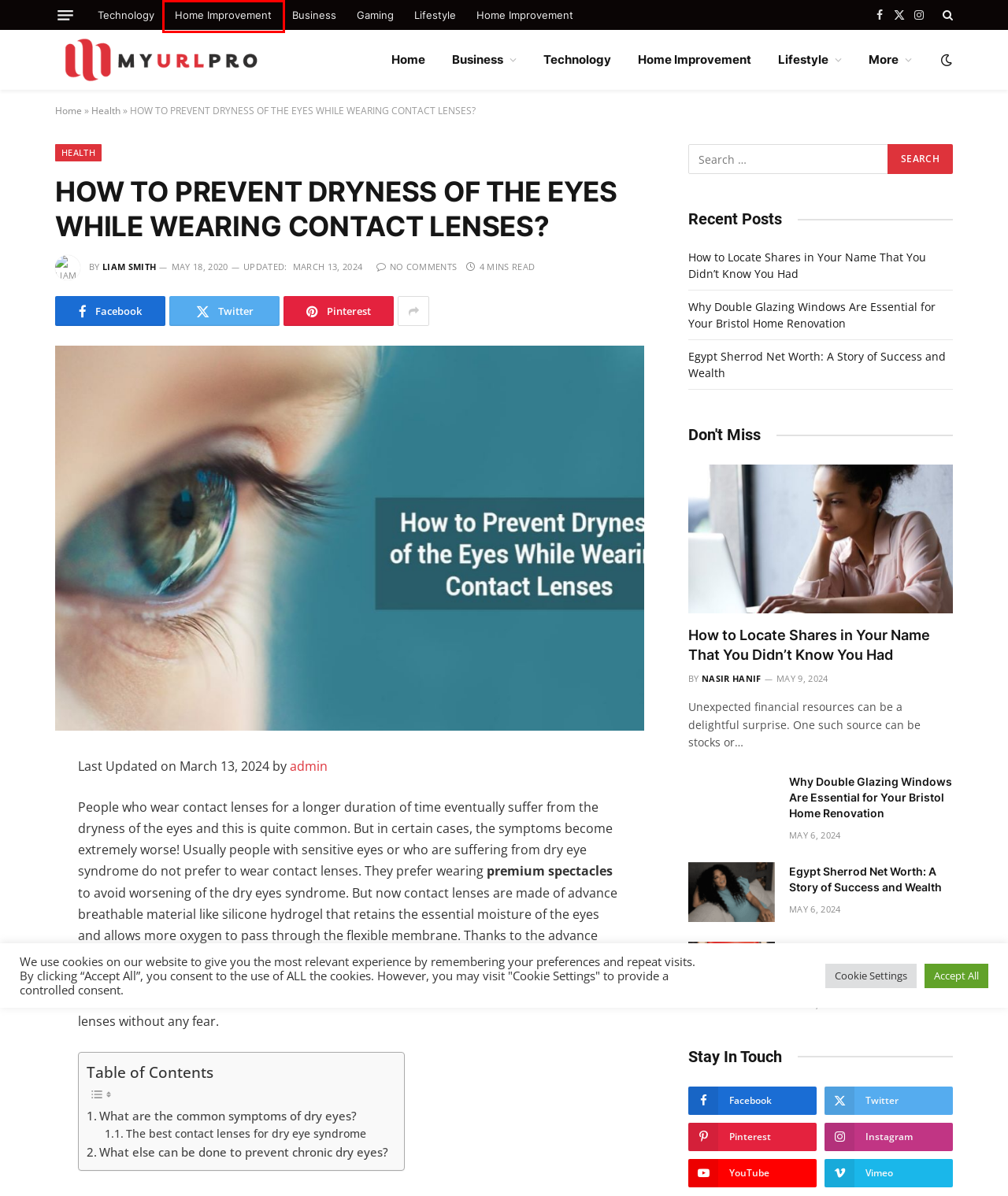You are given a screenshot of a webpage within which there is a red rectangle bounding box. Please choose the best webpage description that matches the new webpage after clicking the selected element in the bounding box. Here are the options:
A. Technology Archives - My URL Pro
B. Lifestyle Archives - My URL Pro
C. Business Archives - My URL Pro
D. Tom Jones Net Worth: A Closer Look at the Wealth of the Singer
E. Homepage - My URL Pro
F. Nasir Hanif, Author at My URL Pro
G. Home Improvement Archives - My URL Pro
H. Egypt Sherrod Net Worth: A Story of Success and Wealth

G